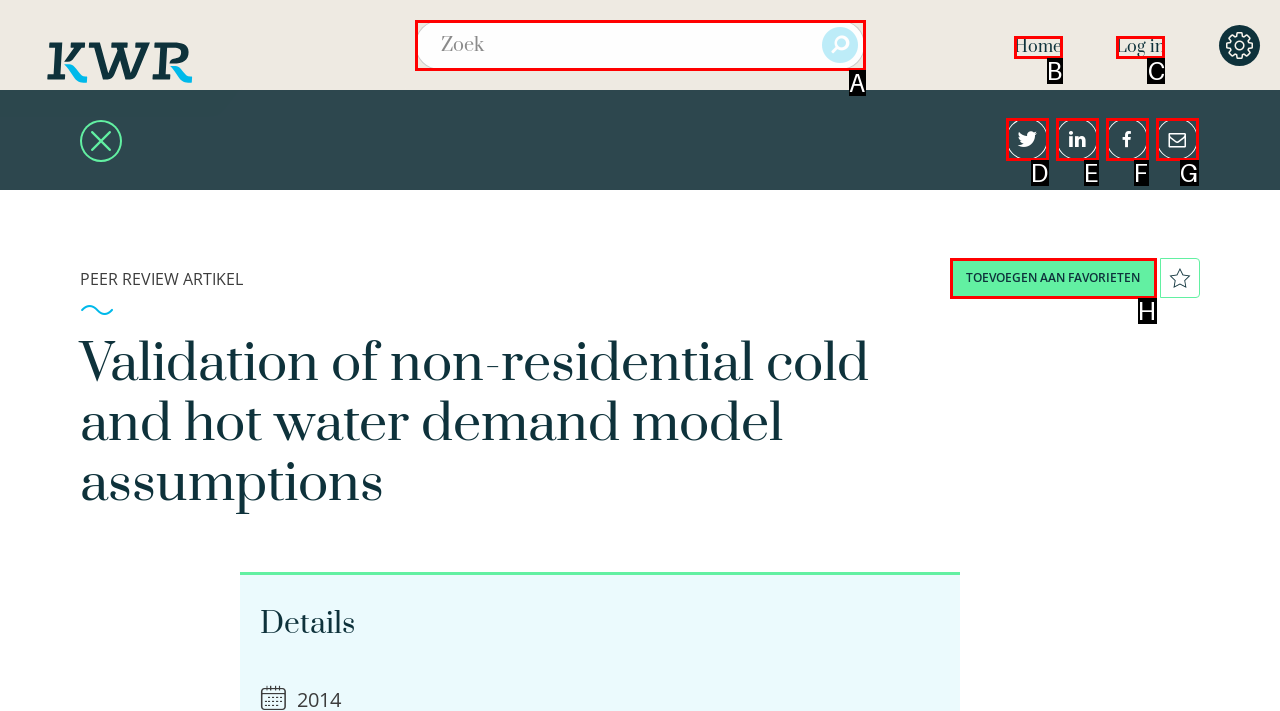Determine which UI element you should click to perform the task: Click the link to https://flamingosigns.com/
Provide the letter of the correct option from the given choices directly.

None